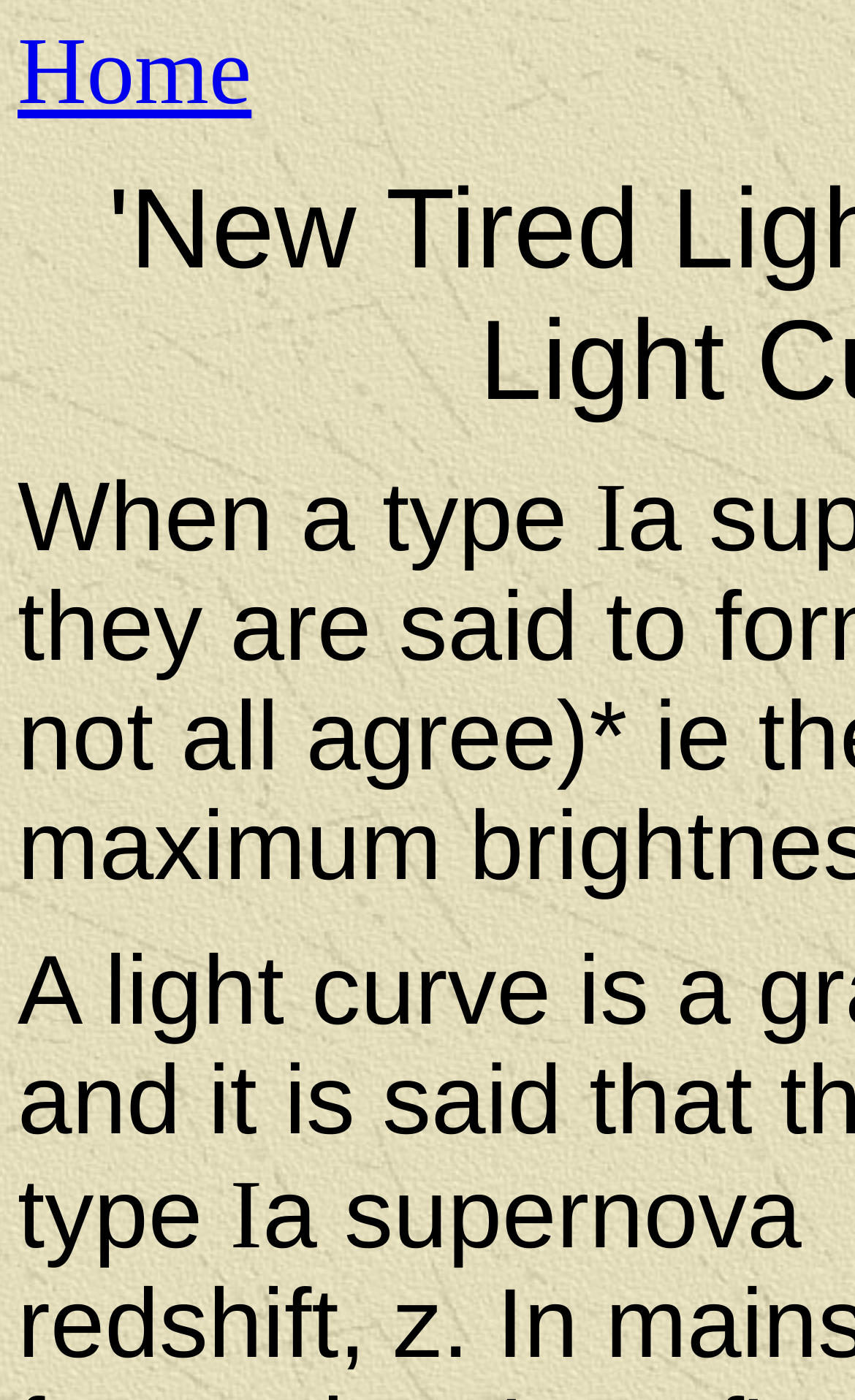Bounding box coordinates should be in the format (top-left x, top-left y, bottom-right x, bottom-right y) and all values should be floating point numbers between 0 and 1. Determine the bounding box coordinate for the UI element described as: Home

[0.021, 0.014, 0.294, 0.089]